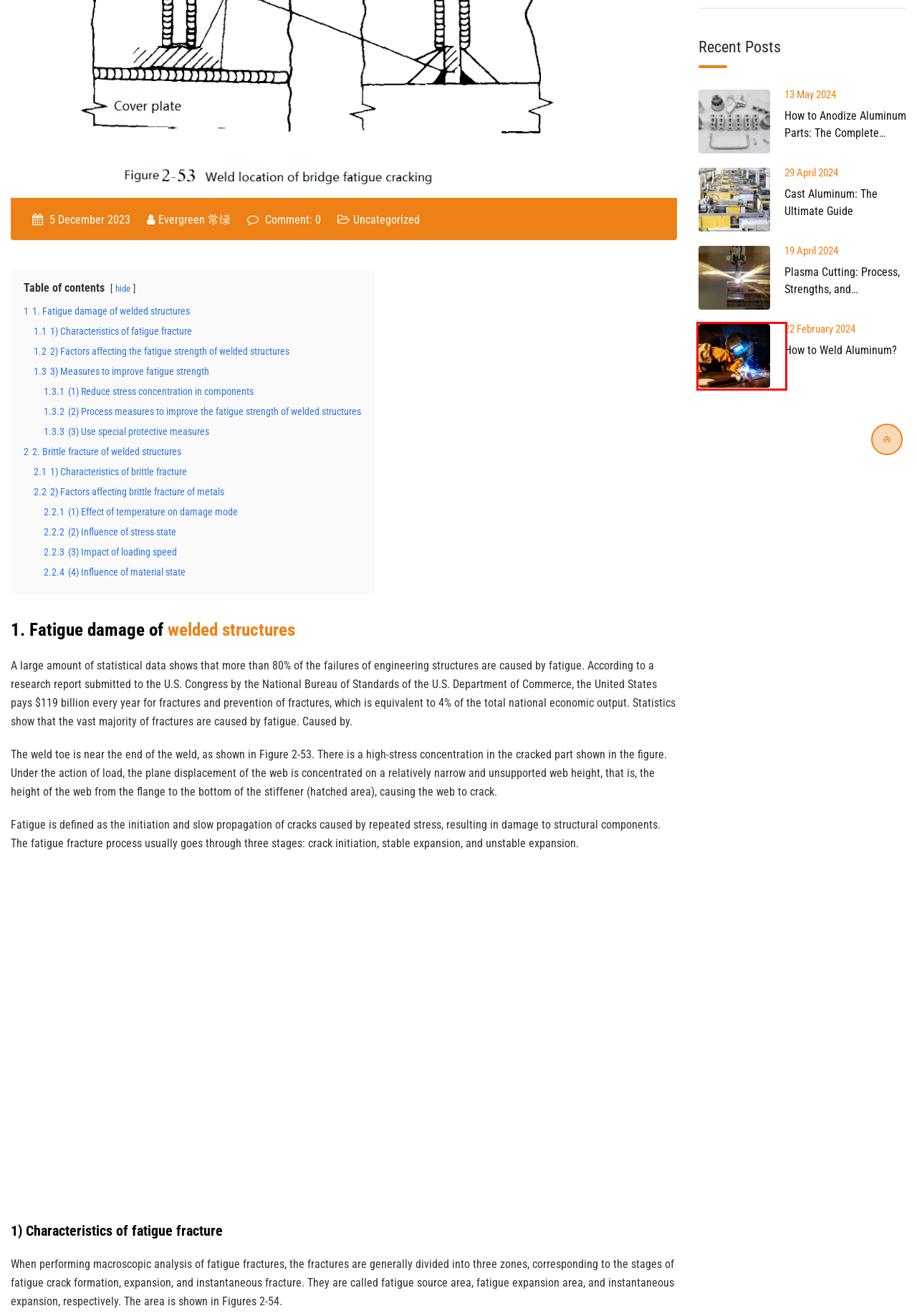Given a screenshot of a webpage with a red bounding box highlighting a UI element, choose the description that best corresponds to the new webpage after clicking the element within the red bounding box. Here are your options:
A. How to Anodize Aluminum Parts: The Complete Guide - Home
B. Products - Home
C. Evergreen 常绿 - Home
D. How to Weld Aluminum? - Home
E. blog - Home
F. Applications - Home
G. Cast Aluminum: The Ultimate Guide
H. Plasma Cutting: Process, Strengths, and Weaknesses

D